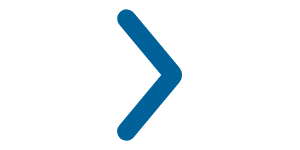What does the arrow likely indicate?
Using the image, provide a concise answer in one word or a short phrase.

next steps